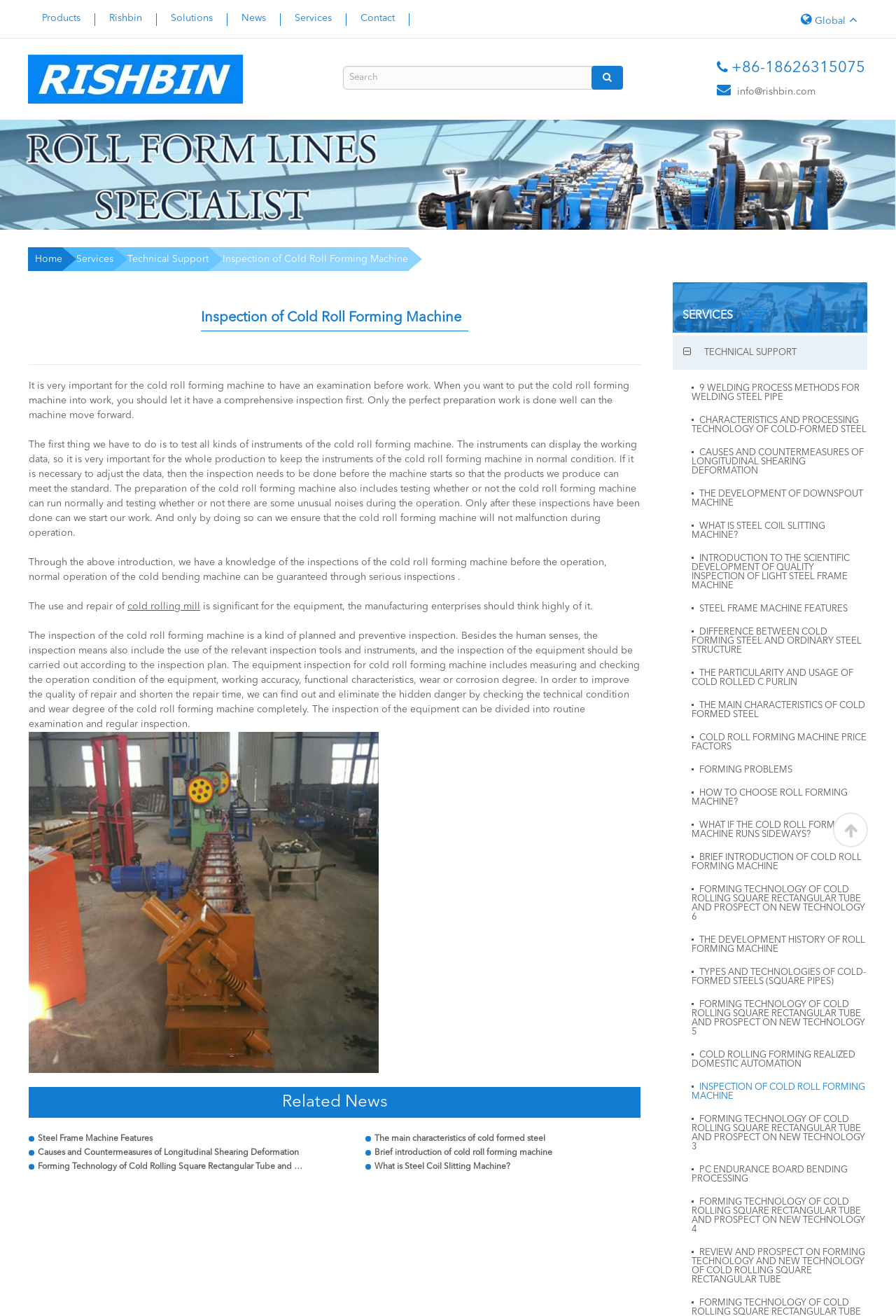Determine the bounding box for the described HTML element: "cold rolling mill". Ensure the coordinates are four float numbers between 0 and 1 in the format [left, top, right, bottom].

[0.142, 0.457, 0.223, 0.465]